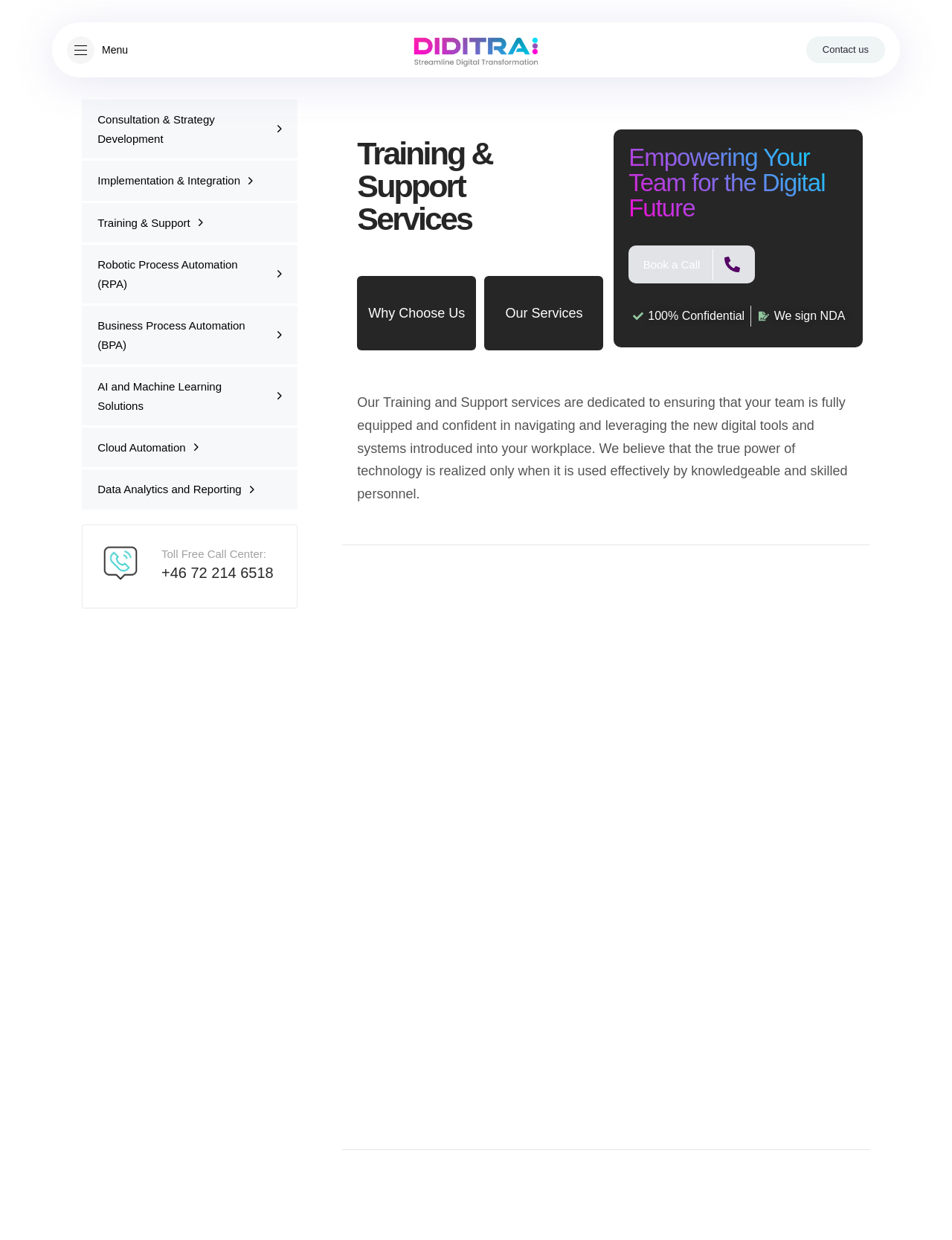Determine the bounding box coordinates of the clickable element necessary to fulfill the instruction: "Contact us". Provide the coordinates as four float numbers within the 0 to 1 range, i.e., [left, top, right, bottom].

[0.847, 0.029, 0.93, 0.051]